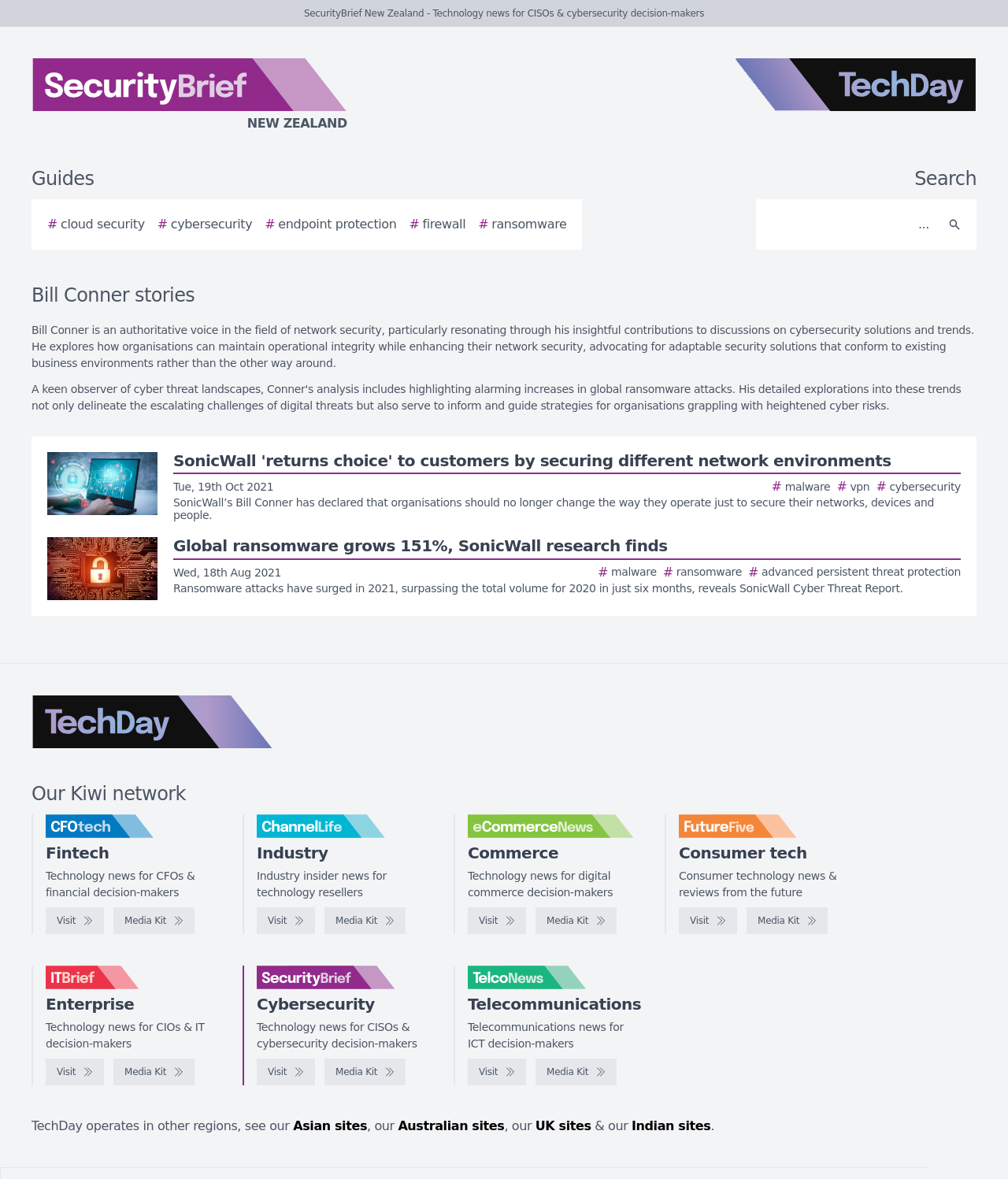Predict the bounding box coordinates of the area that should be clicked to accomplish the following instruction: "Visit the TechDay website". The bounding box coordinates should consist of four float numbers between 0 and 1, i.e., [left, top, right, bottom].

[0.729, 0.049, 0.969, 0.113]